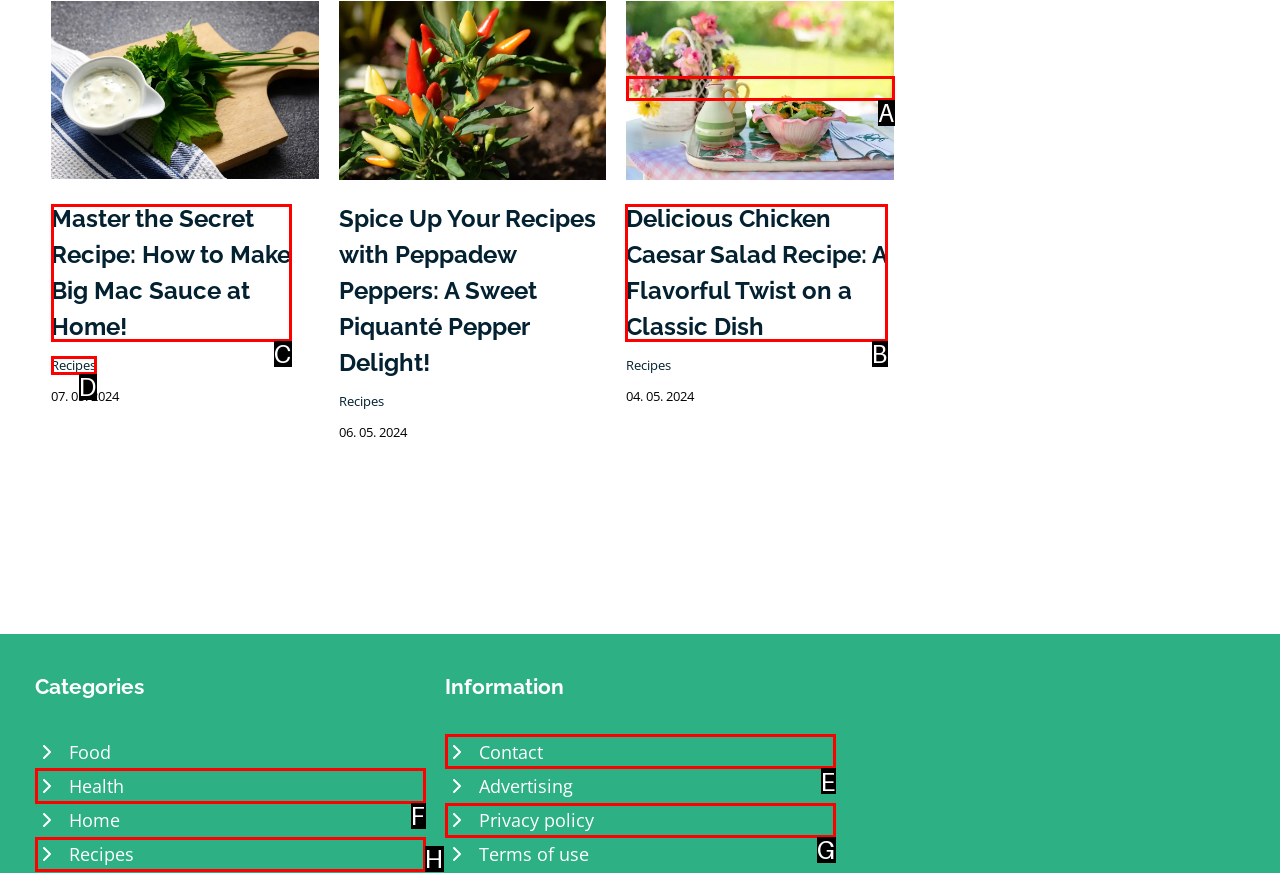Please indicate which option's letter corresponds to the task: View the recipe for Chicken Caesar Salad by examining the highlighted elements in the screenshot.

B